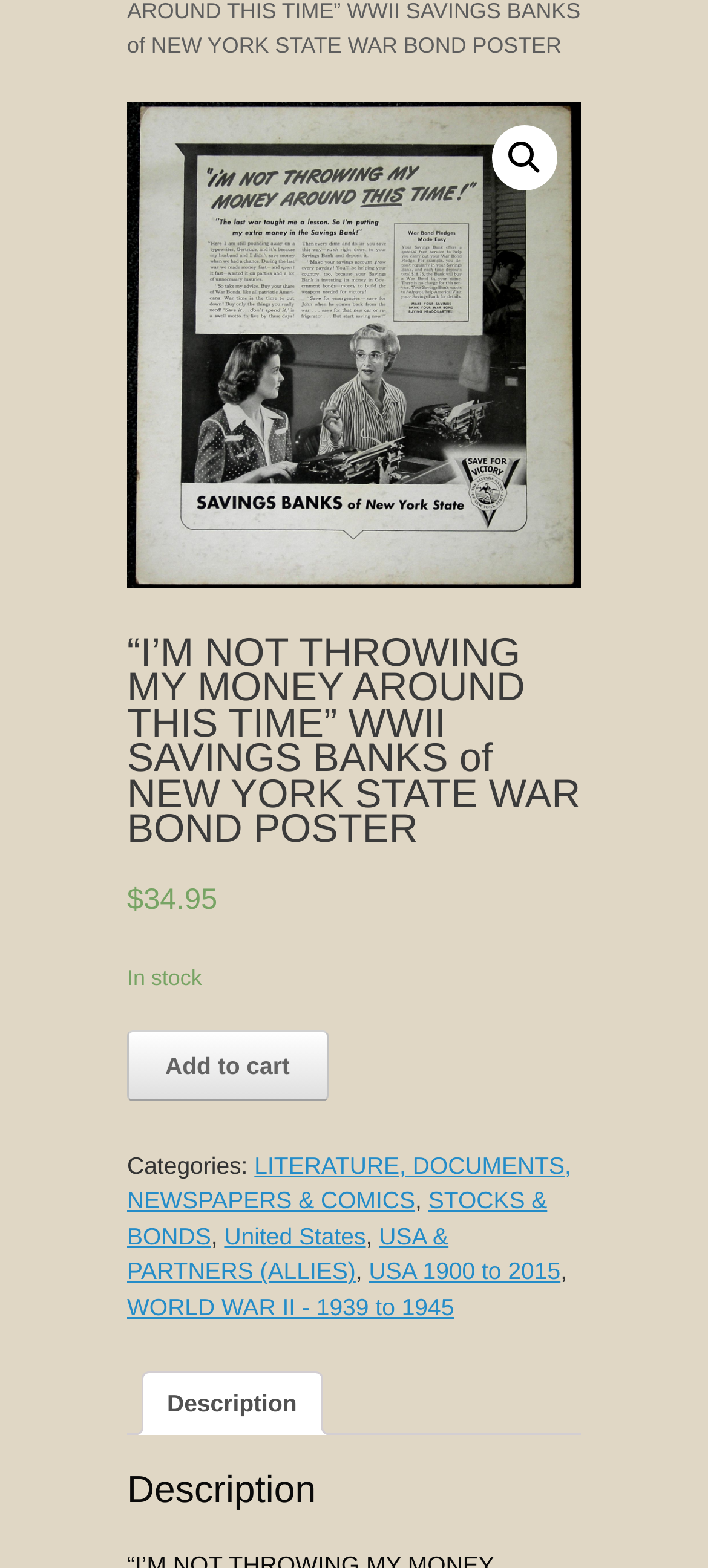From the webpage screenshot, predict the bounding box of the UI element that matches this description: "LITERATURE, DOCUMENTS, NEWSPAPERS & COMICS".

[0.179, 0.734, 0.807, 0.774]